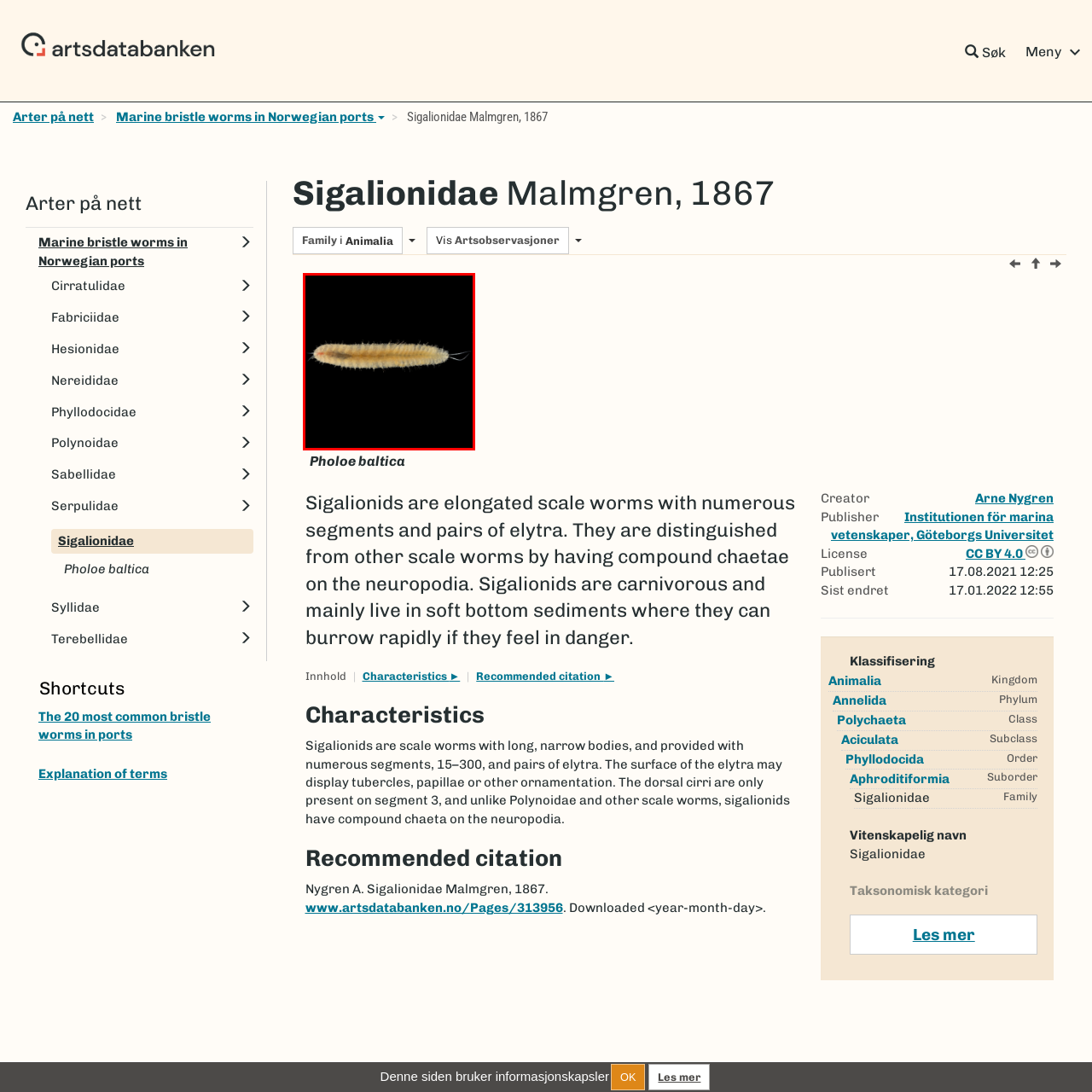Review the image segment marked with the grey border and deliver a thorough answer to the following question, based on the visual information provided: 
What is the purpose of the setae on the worm's body?

The caption states that the worm's body is 'covered in fine setae (bristles) that provide it with a distinctive texture', implying that the setae are responsible for giving the worm its unique texture.